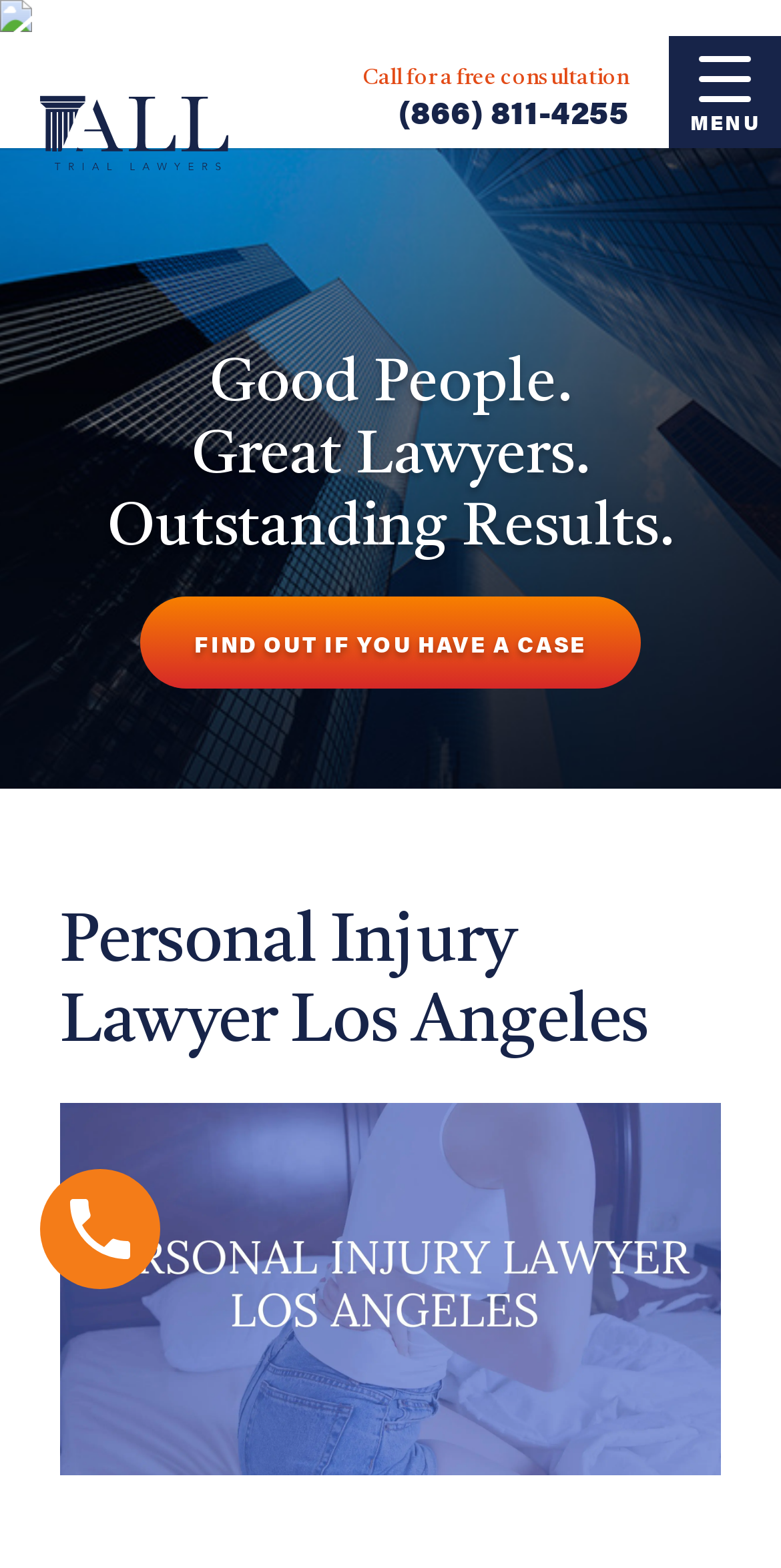Offer an extensive depiction of the webpage and its key elements.

The webpage is about personal injury lawyers in Los Angeles, specifically the law firm All Trial Lawyers. At the top left corner, there is a small image, and next to it, a link to the law firm's name. Below this, there is a call-to-action section with a static text "Call for a free consultation" and a phone number "(866) 811-4255" as a link. 

To the right of this section, there is a menu button labeled "MENU". 

In the middle of the page, there are three static texts arranged vertically, stating the firm's values: "Good People.", "Great Lawyers.", and "Outstanding Results.". Below these texts, there is a prominent link "FIND OUT IF YOU HAVE A CASE". 

Further down, there is a heading "Personal Injury Lawyer Los Angeles" with a large image below it, likely a banner or a hero image. 

At the bottom left corner, there is another link, but it does not have any descriptive text.